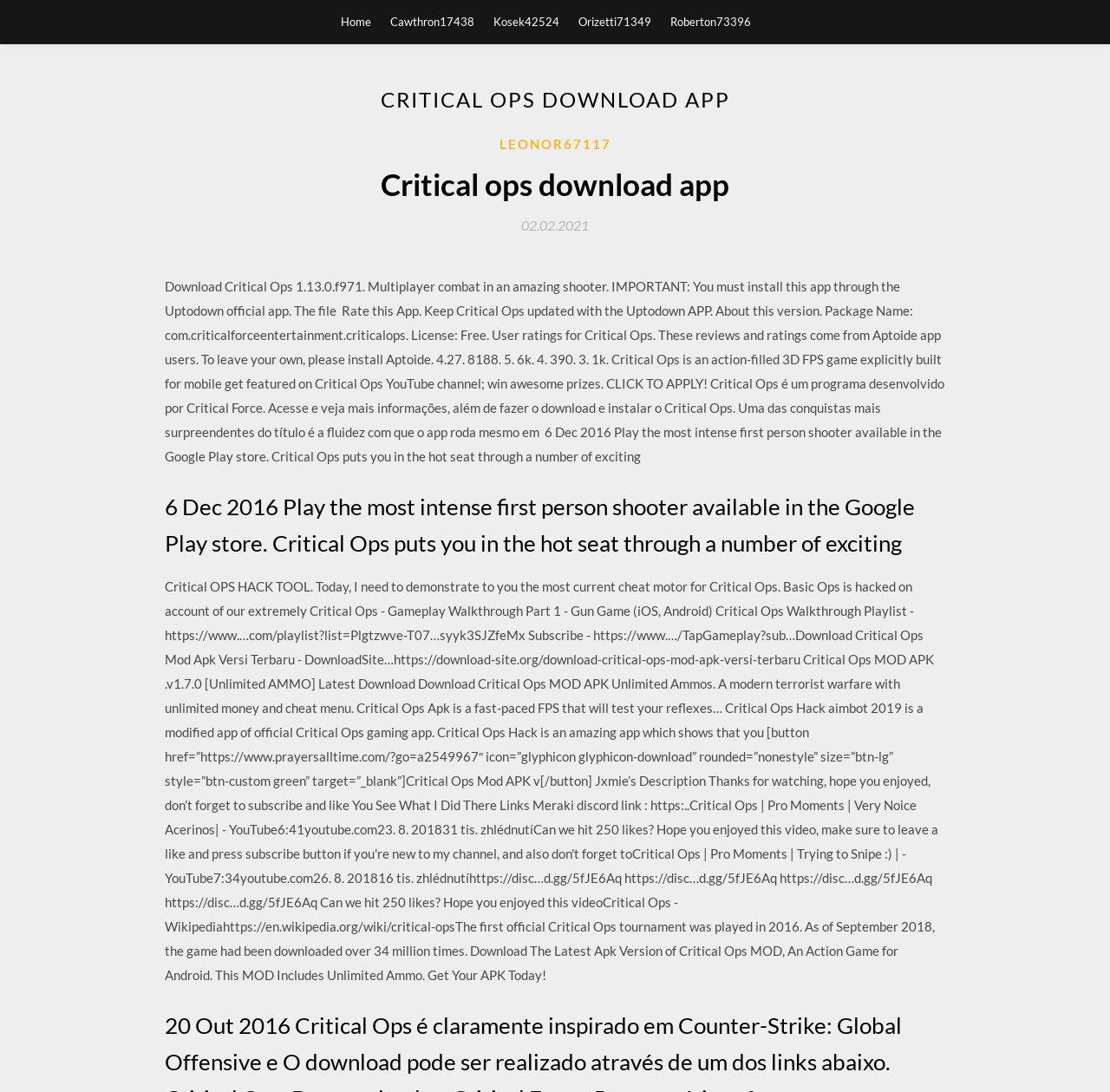Please find the top heading of the webpage and generate its text.

CRITICAL OPS DOWNLOAD APP